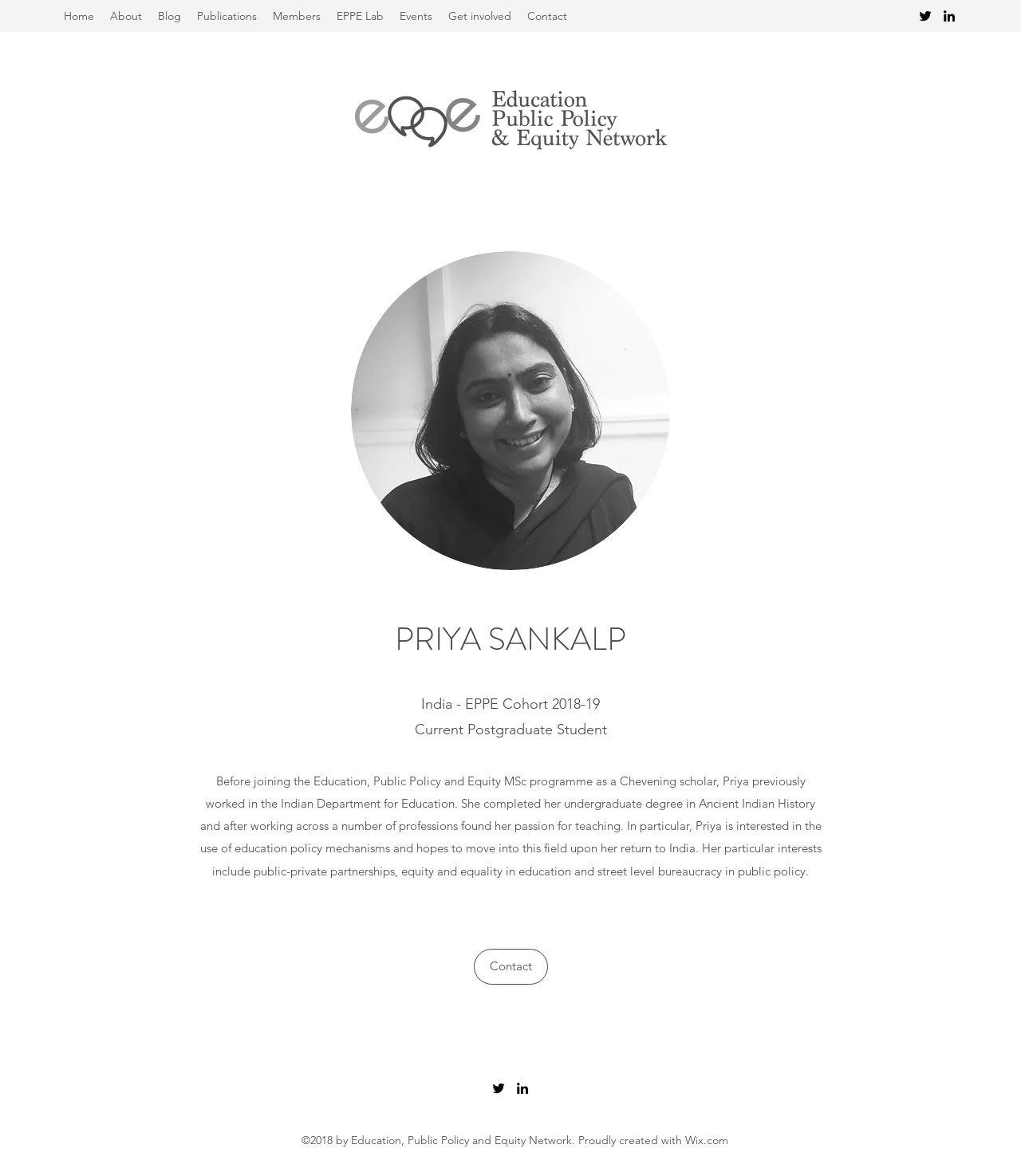Examine the image and give a thorough answer to the following question:
What is the website's copyright year?

I found this answer by looking at the footer section of the webpage, which displays the copyright information '©2018 by Education, Public Policy and Equity Network'.